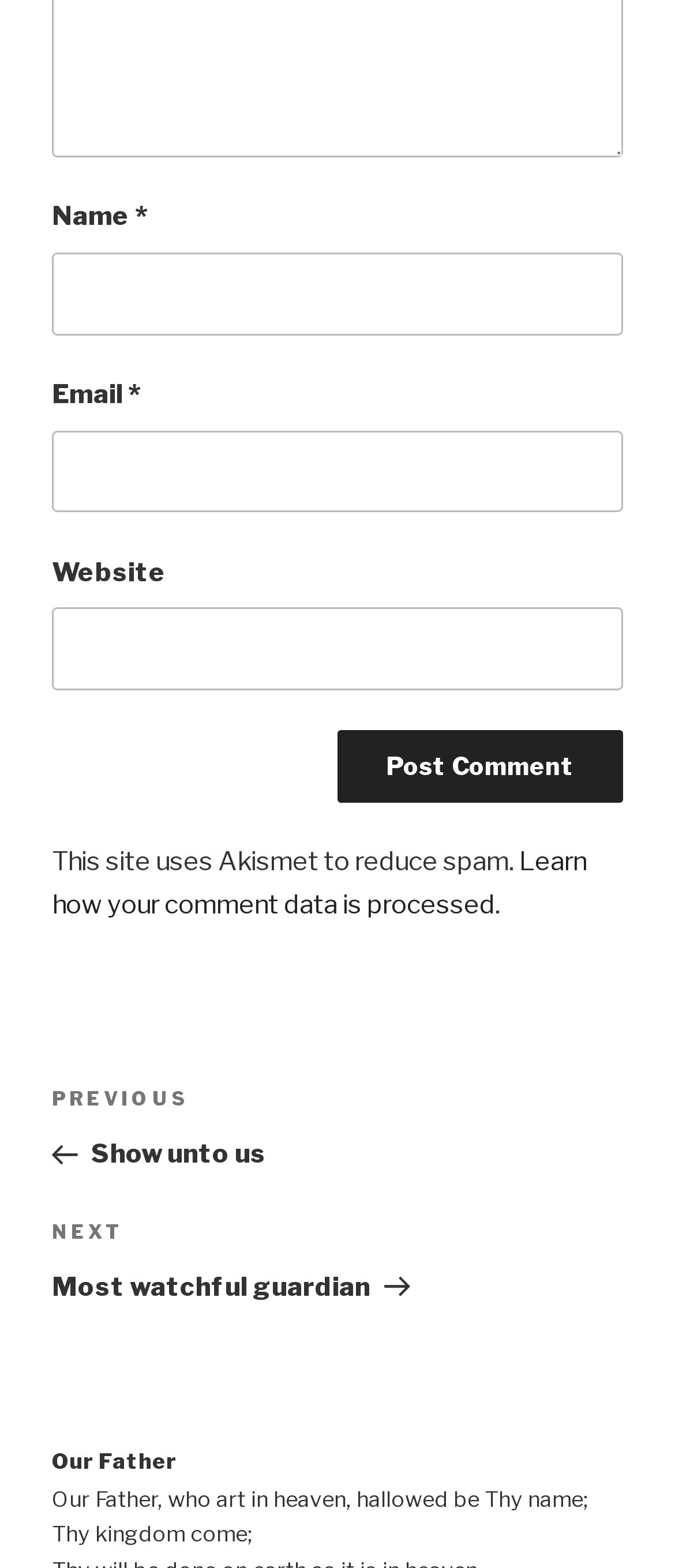Return the bounding box coordinates of the UI element that corresponds to this description: "parent_node: Website name="url"". The coordinates must be given as four float numbers in the range of 0 and 1, [left, top, right, bottom].

[0.077, 0.388, 0.923, 0.44]